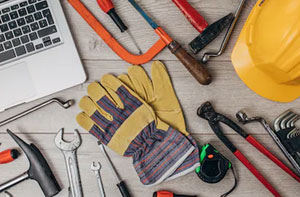What is at the center of the image?
Look at the screenshot and provide an in-depth answer.

The center of the image features a pair of yellow work gloves with a striped pattern, which highlights the hands-on aspect of the handyman job.